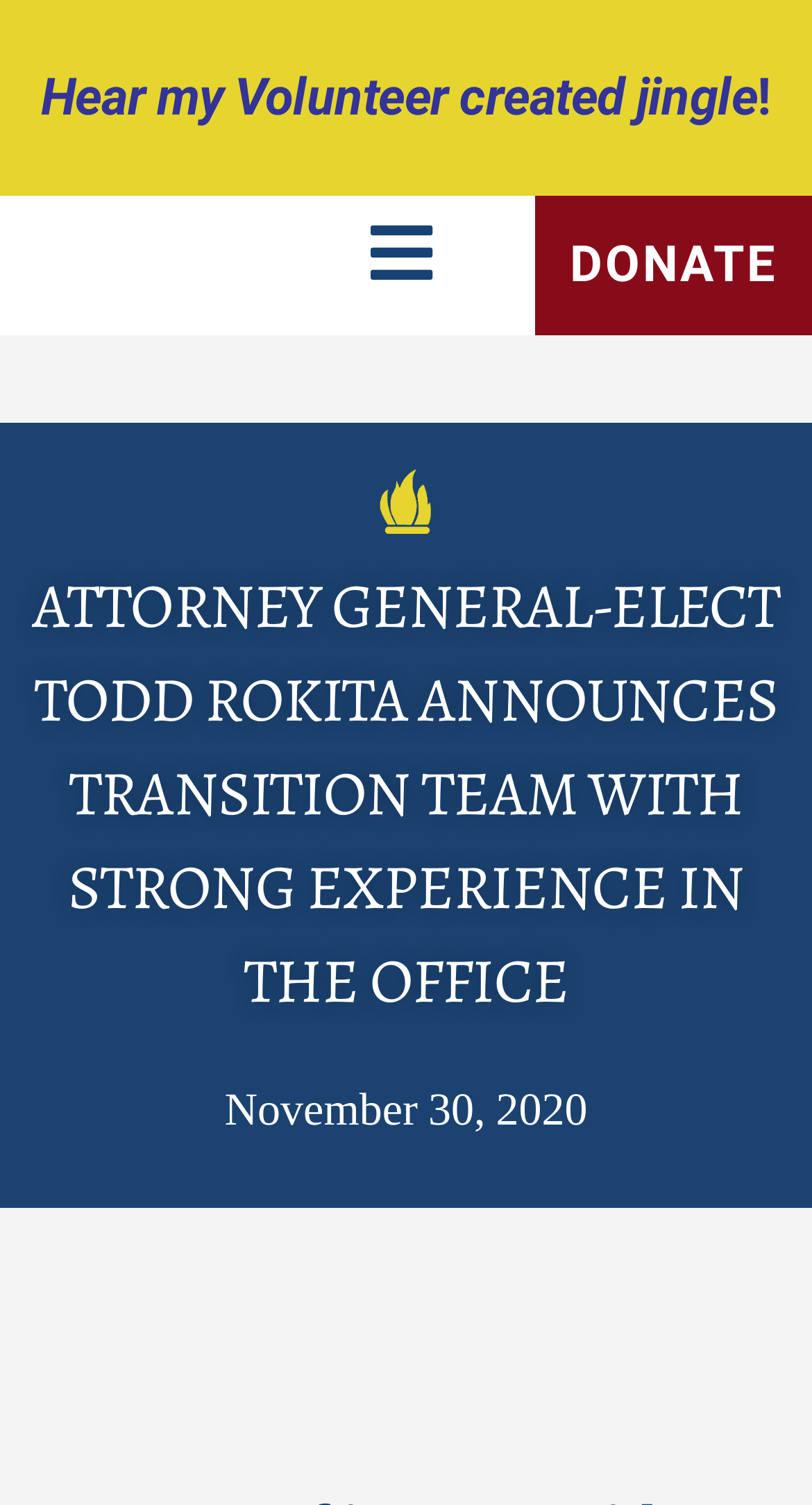What is the name of the person announcing a transition team?
Give a one-word or short-phrase answer derived from the screenshot.

Todd Rokita